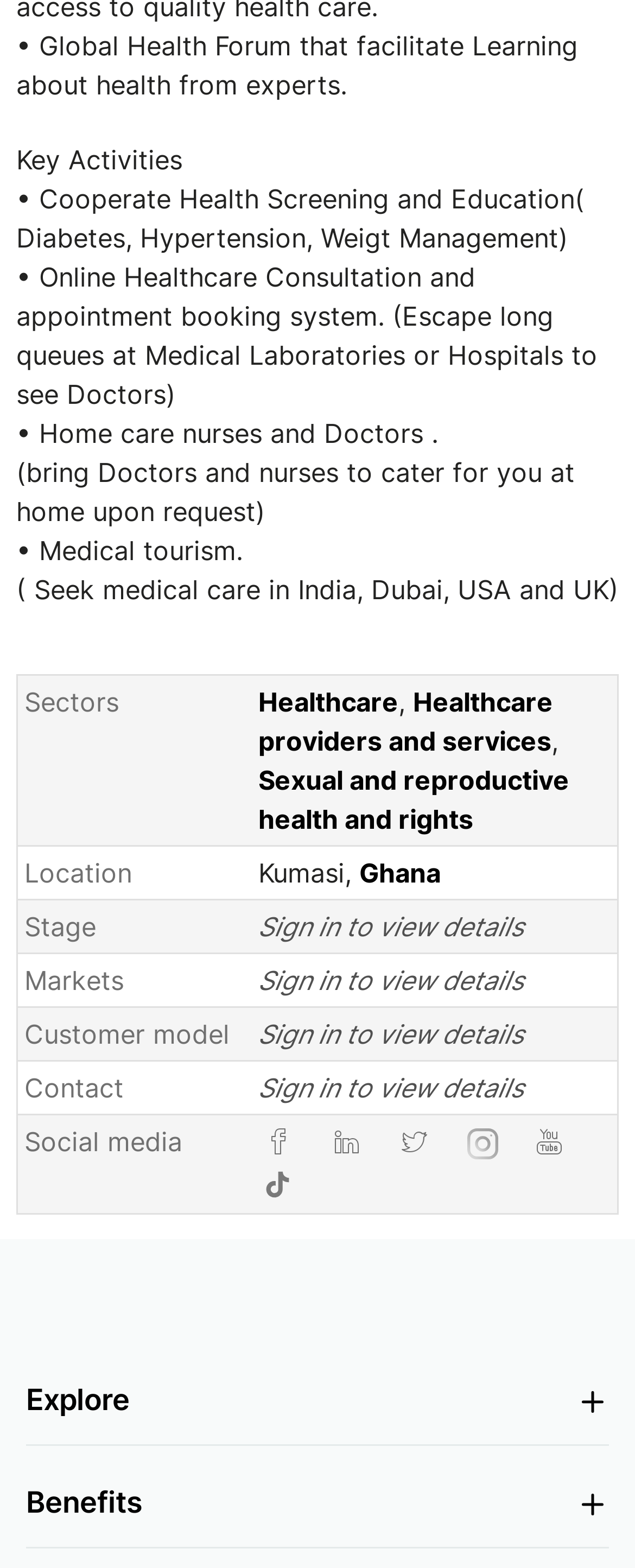Where is this health forum located?
Carefully examine the image and provide a detailed answer to the question.

The location of this health forum is indicated in the table element, specifically in the gridcell element 'Location' with the value 'Kumasi, Ghana'.